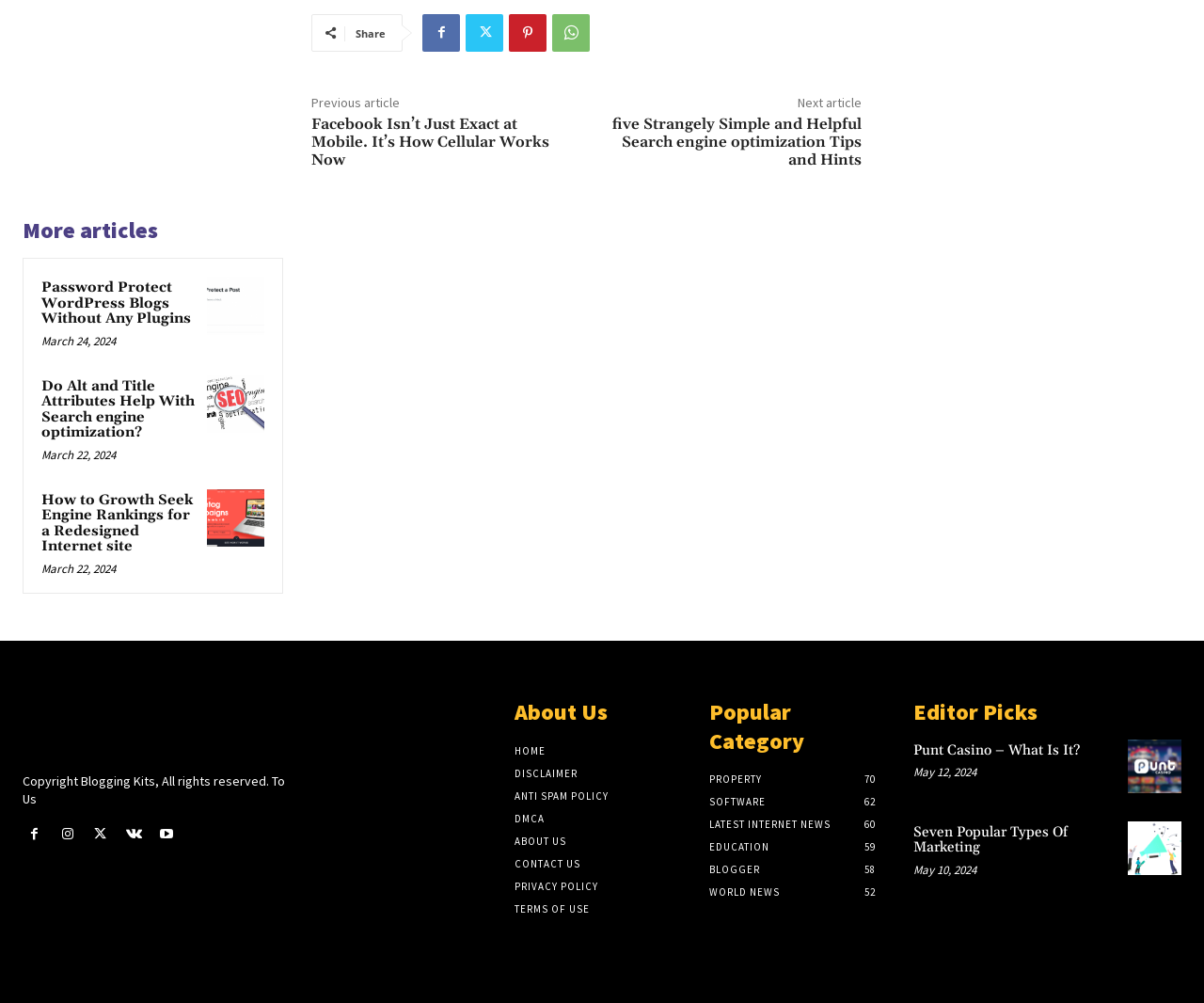Identify the bounding box coordinates of the region I need to click to complete this instruction: "Click on the Facebook link".

[0.259, 0.114, 0.457, 0.169]